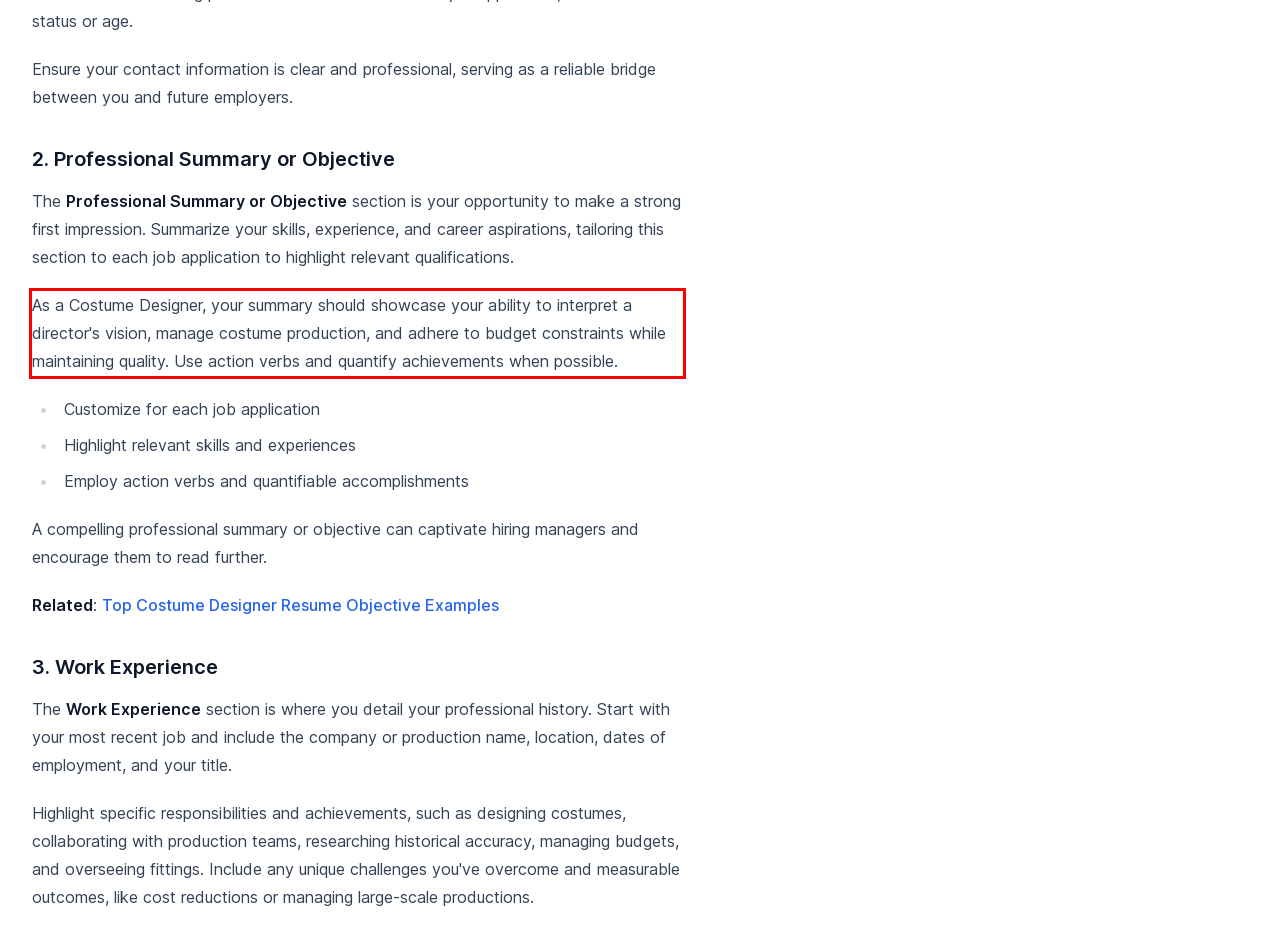Within the screenshot of the webpage, locate the red bounding box and use OCR to identify and provide the text content inside it.

As a Costume Designer, your summary should showcase your ability to interpret a director's vision, manage costume production, and adhere to budget constraints while maintaining quality. Use action verbs and quantify achievements when possible.